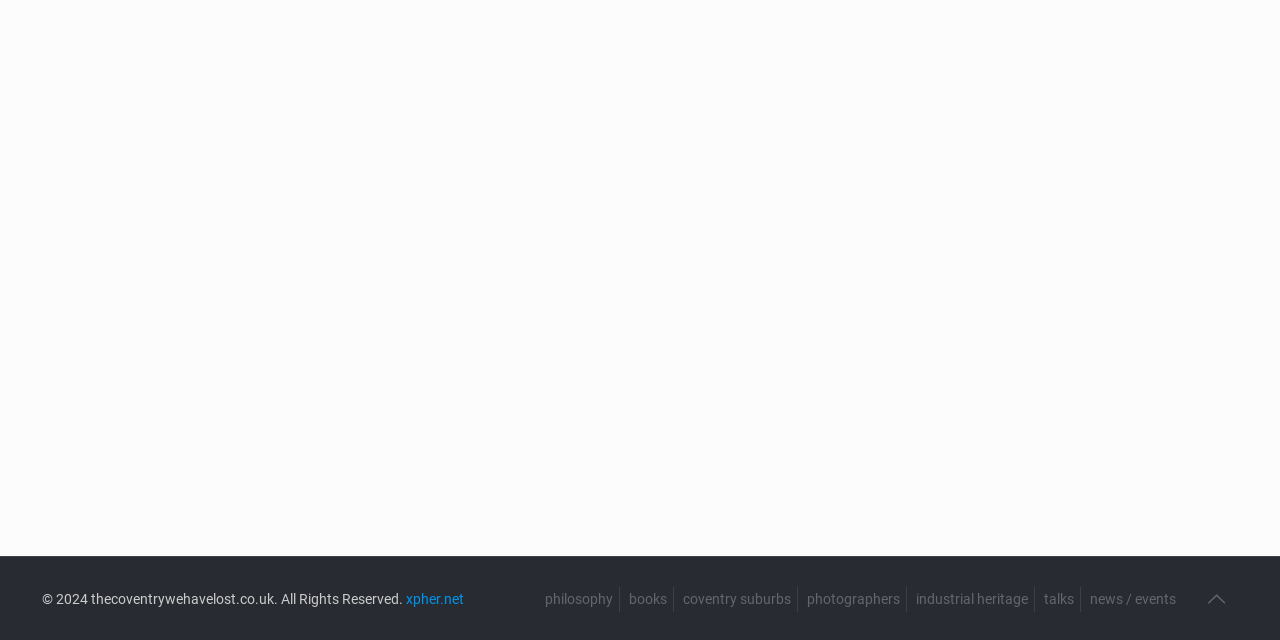Predict the bounding box coordinates for the UI element described as: "coventry suburbs". The coordinates should be four float numbers between 0 and 1, presented as [left, top, right, bottom].

[0.533, 0.923, 0.618, 0.948]